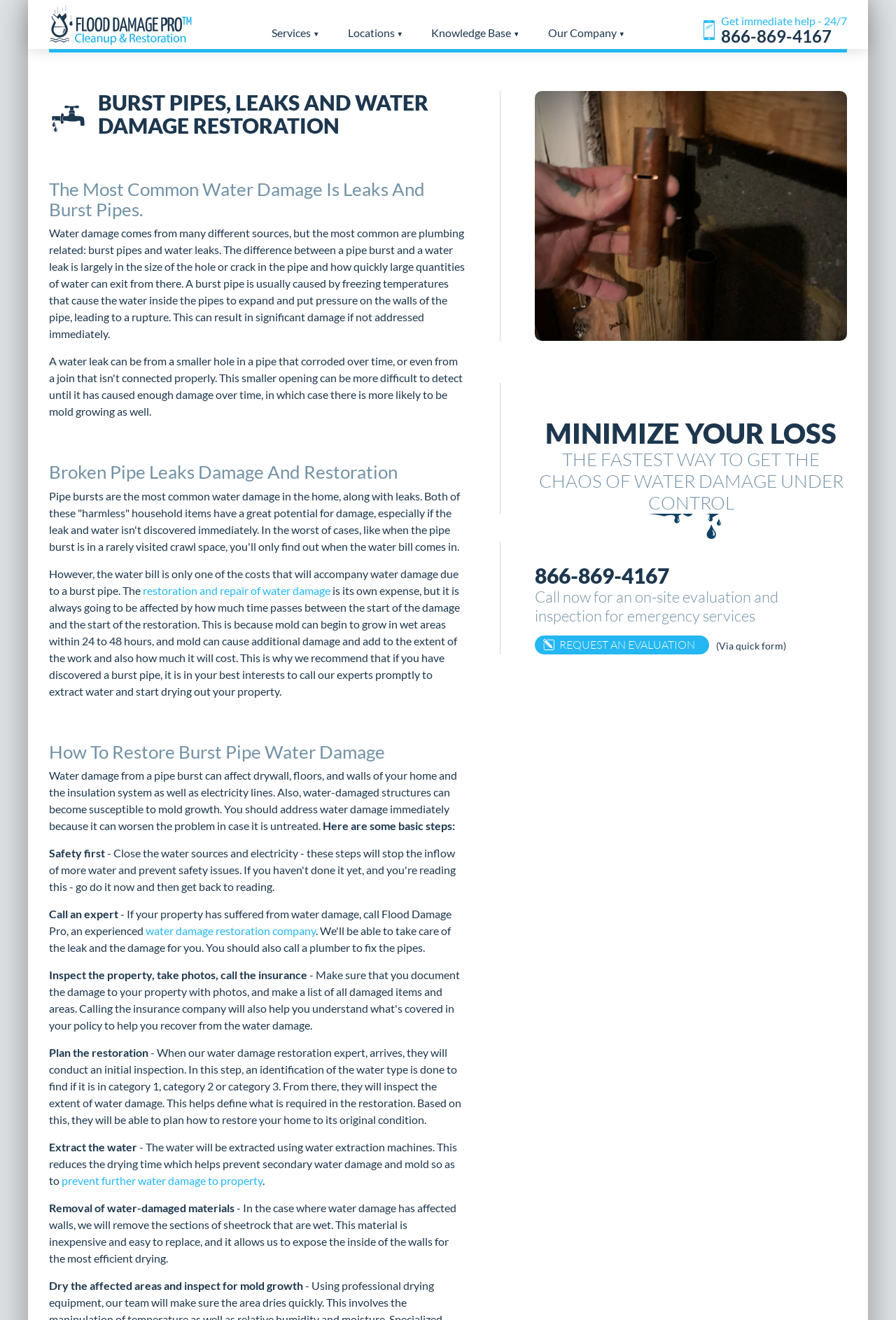Please provide the bounding box coordinates in the format (top-left x, top-left y, bottom-right x, bottom-right y). Remember, all values are floating point numbers between 0 and 1. What is the bounding box coordinate of the region described as: REQUEST AN EVALUATION

[0.597, 0.481, 0.792, 0.496]